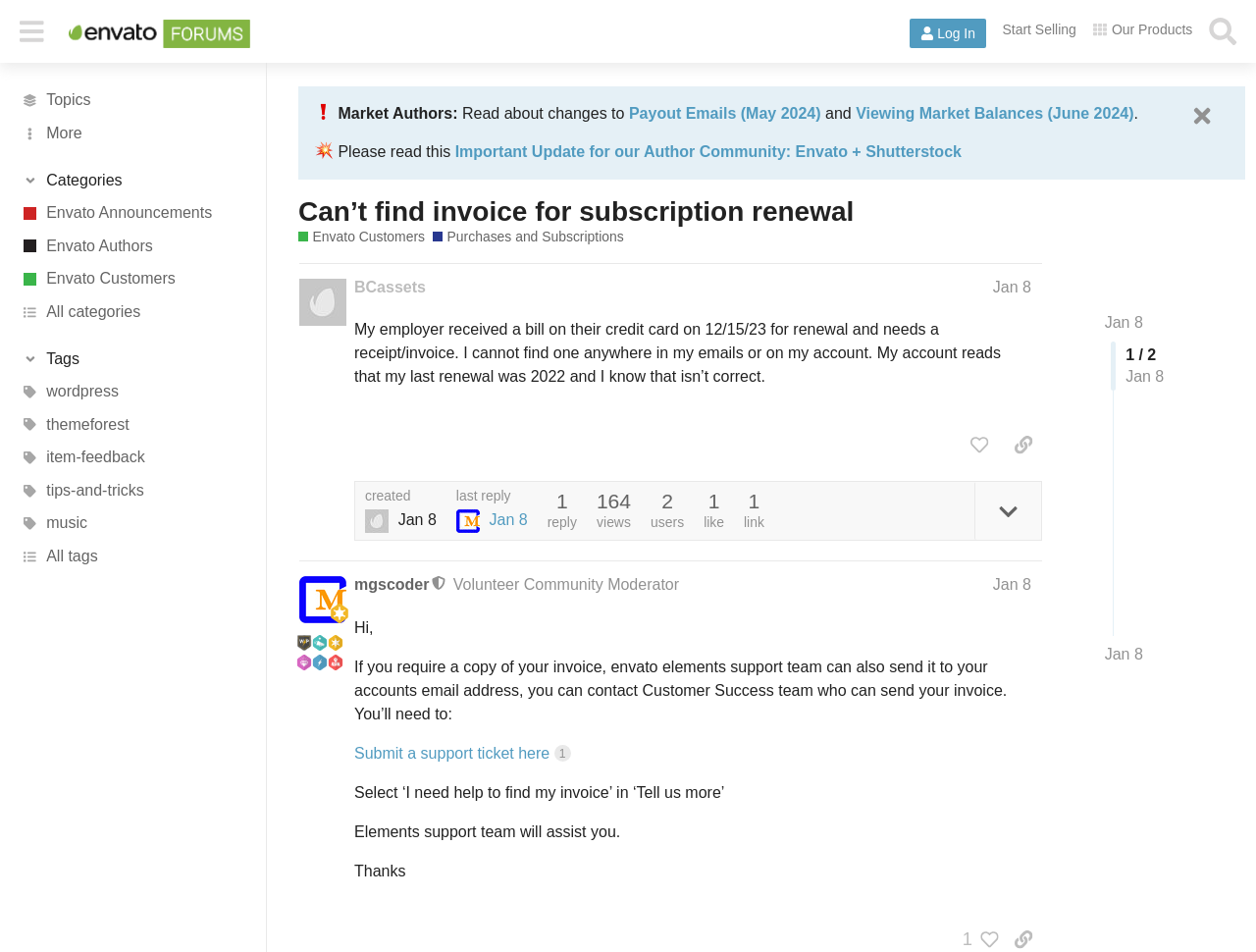What is the name of the forum?
Answer the question with a single word or phrase, referring to the image.

Envato Forums